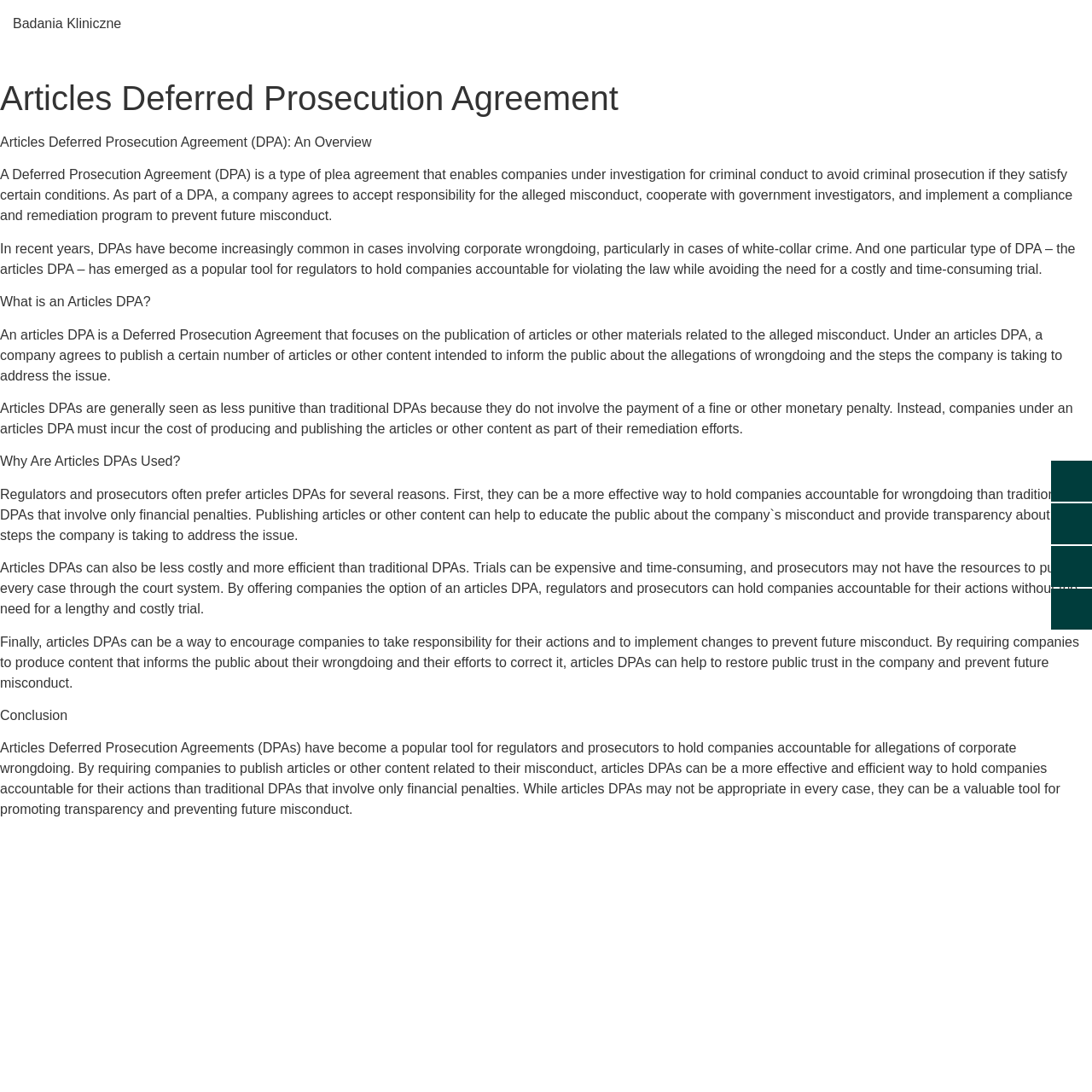What is the purpose of publishing articles under an Articles DPA?
Provide a comprehensive and detailed answer to the question.

According to the webpage, publishing articles or other content under an Articles DPA helps to educate the public about the company's misconduct and provides transparency about the steps the company is taking to address the issue, which can help to restore public trust in the company and prevent future misconduct.